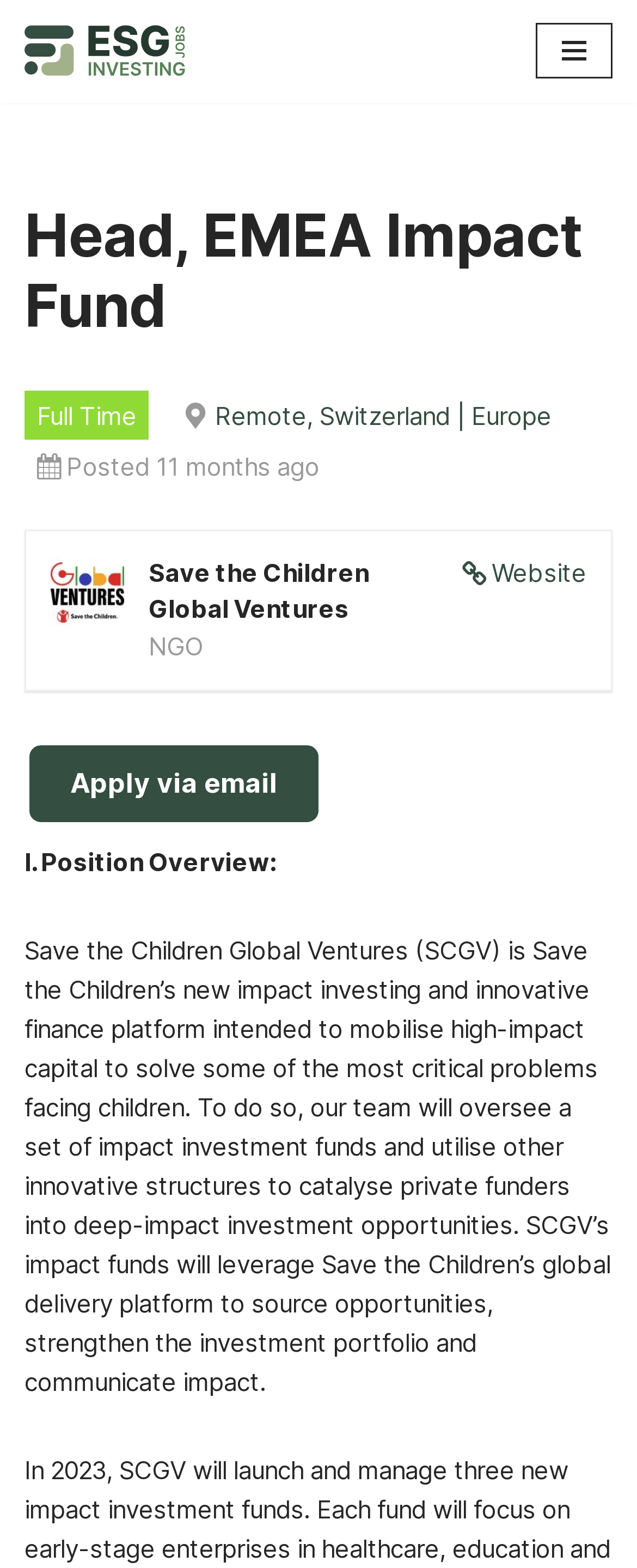What is the job location? Refer to the image and provide a one-word or short phrase answer.

Remote, Switzerland | Europe